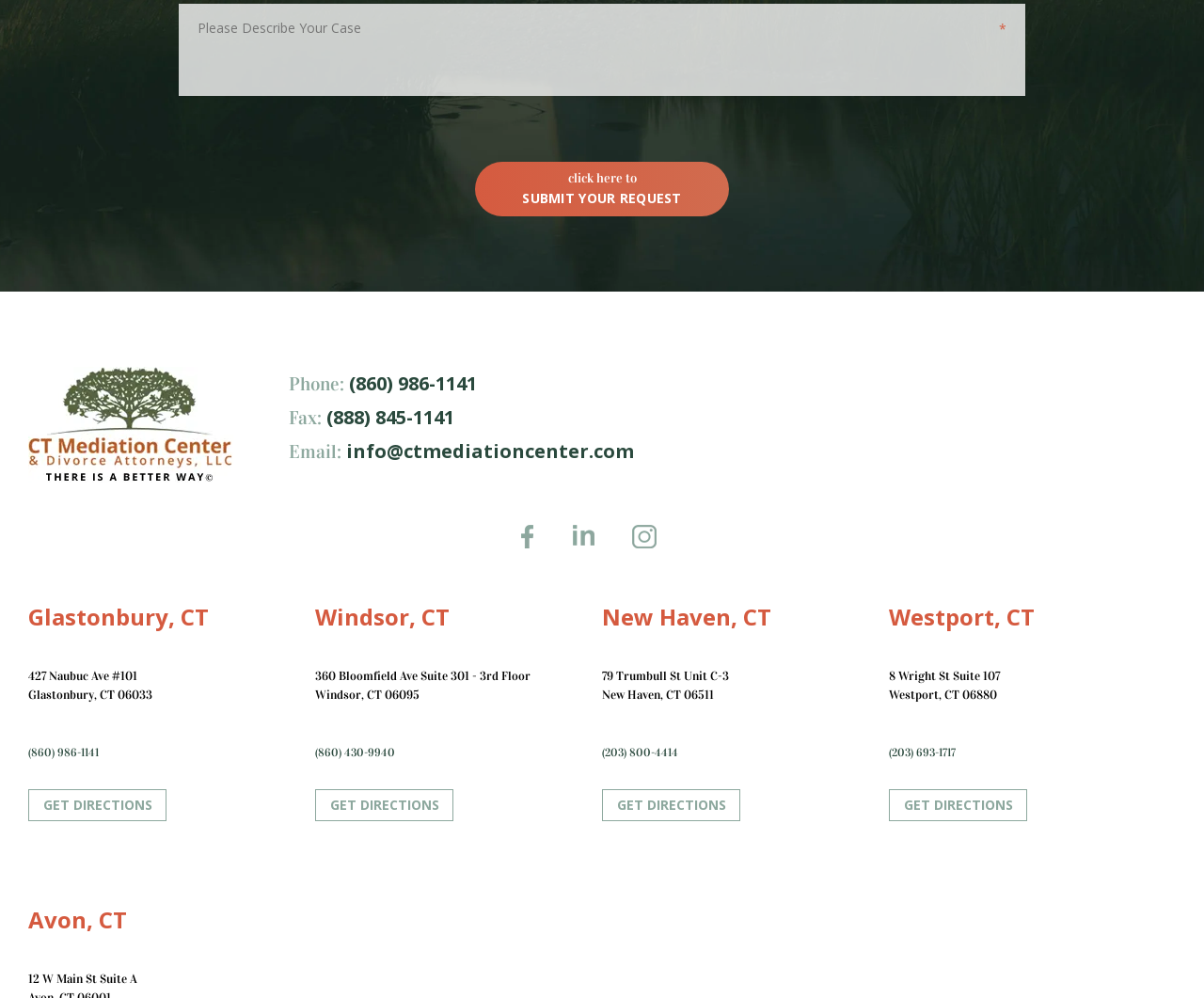How many office locations are listed?
Refer to the image and give a detailed answer to the query.

There are five office locations listed on the webpage, which are Glastonbury, CT, Windsor, CT, New Haven, CT, Westport, CT, and Avon, CT. Each location has a heading element with the location name and corresponding address and contact information.